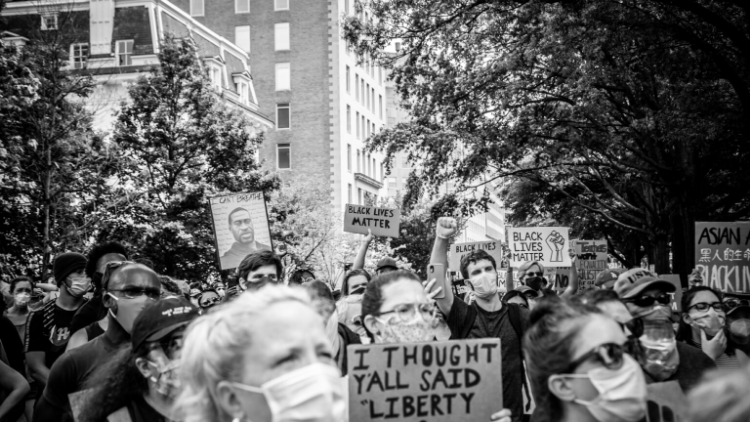Give a concise answer using one word or a phrase to the following question:
What is the significance of the urban architecture and greenery in the background?

Contrast between community engagement and structured cityscape